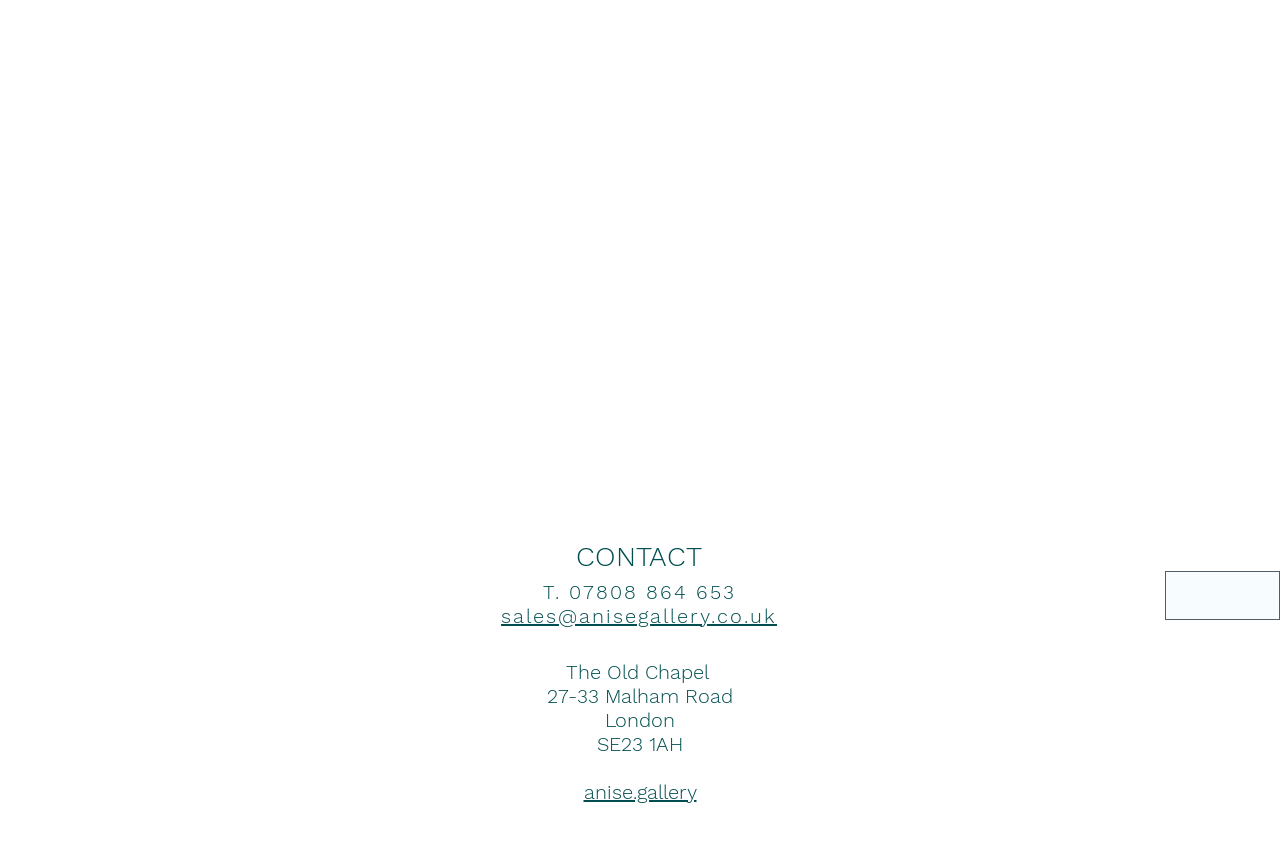For the given element description anise.gallery, determine the bounding box coordinates of the UI element. The coordinates should follow the format (top-left x, top-left y, bottom-right x, bottom-right y) and be within the range of 0 to 1.

[0.456, 0.923, 0.544, 0.951]